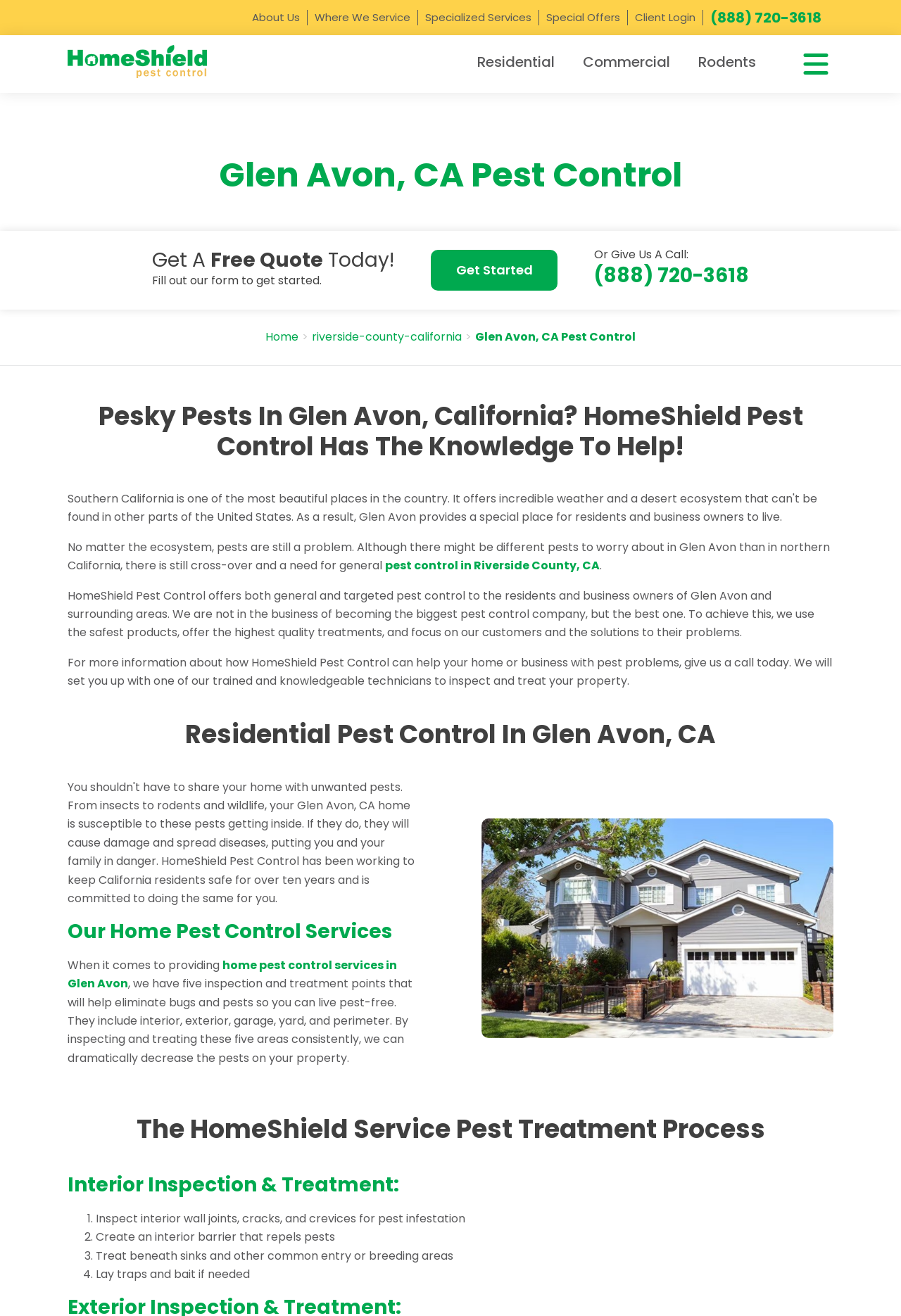What is the process of interior inspection and treatment?
Provide an in-depth and detailed answer to the question.

The webpage outlines the process of interior inspection and treatment, which includes inspecting interior wall joints, cracks, and crevices for pest infestation, creating an interior barrier that repels pests, treating beneath sinks and other common entry or breeding areas, and laying traps and bait if needed.